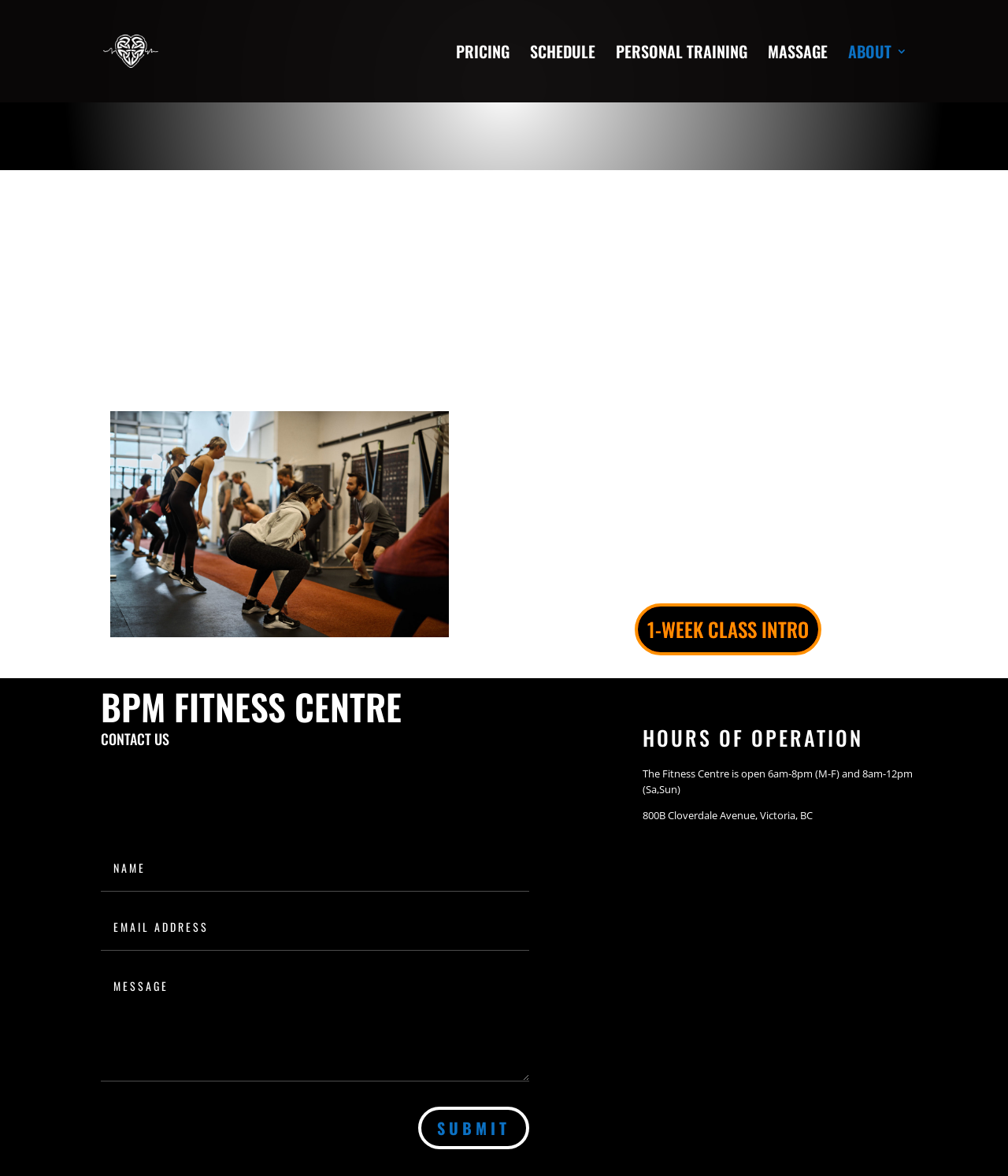Please identify the bounding box coordinates of the clickable area that will allow you to execute the instruction: "Click the BPM Fitness Centre link".

[0.102, 0.035, 0.198, 0.049]